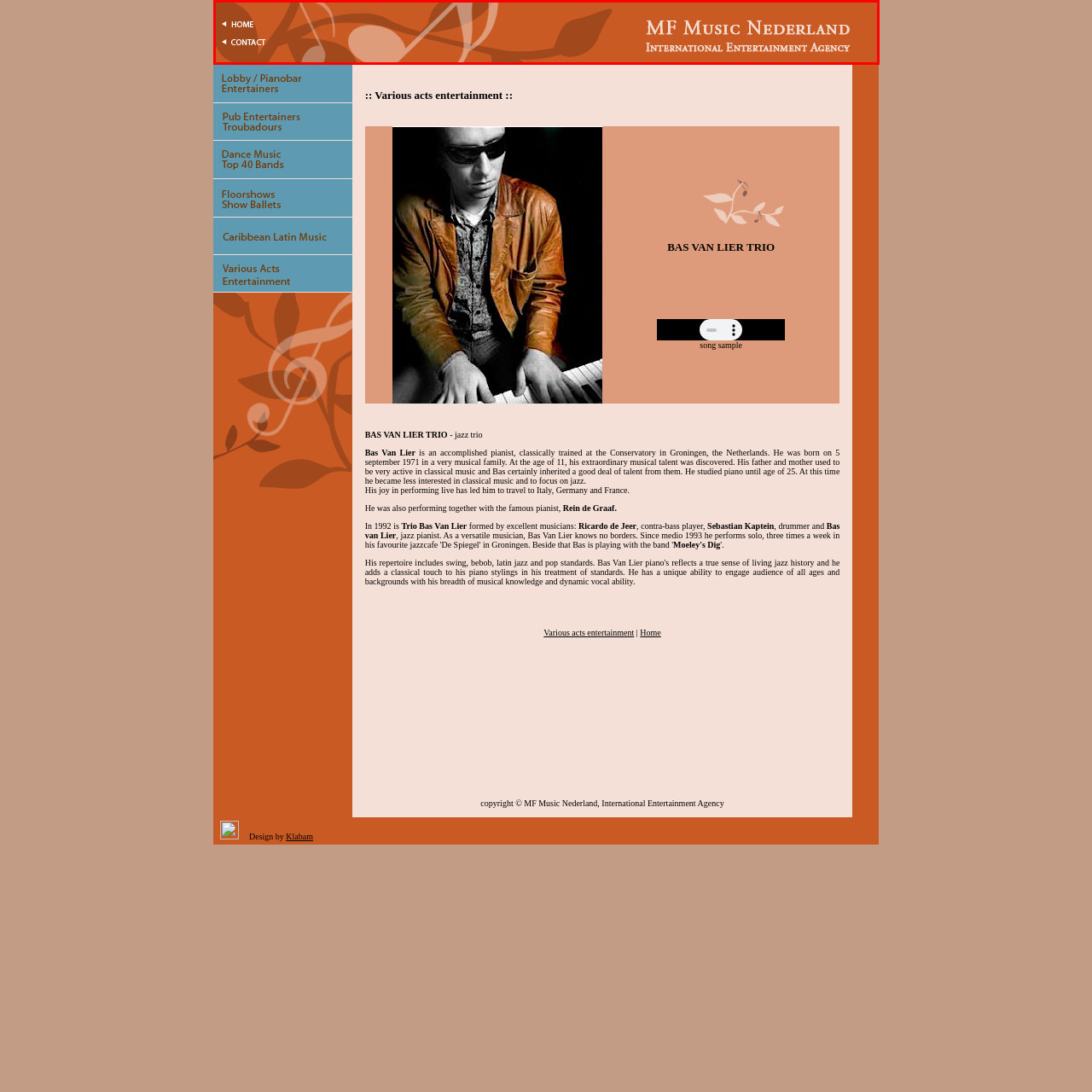Look at the image within the red outline, What is the overall tone of the color palette? Answer with one word or phrase.

Warm